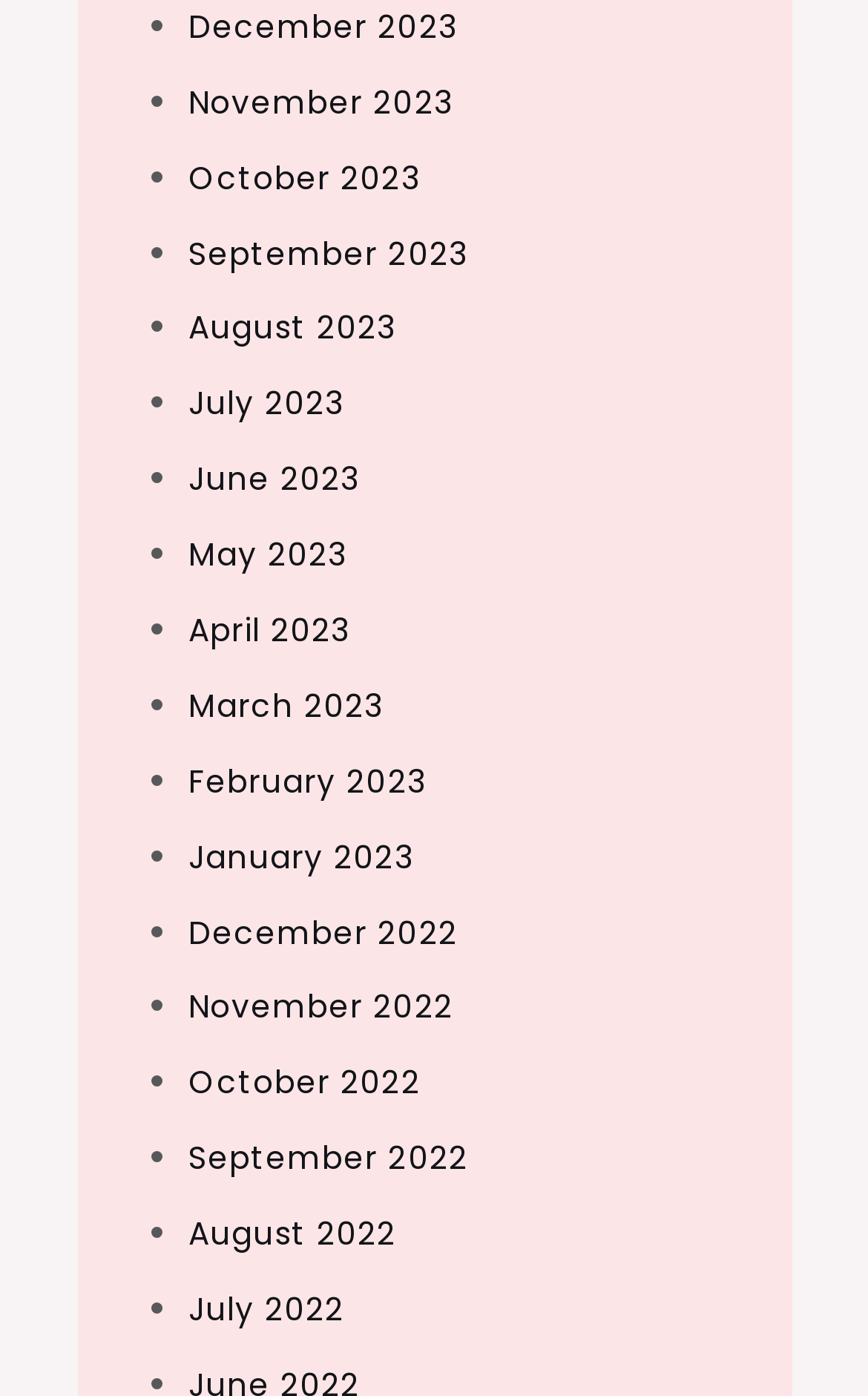Find the bounding box coordinates of the clickable element required to execute the following instruction: "View December 2023". Provide the coordinates as four float numbers between 0 and 1, i.e., [left, top, right, bottom].

[0.217, 0.003, 0.527, 0.035]